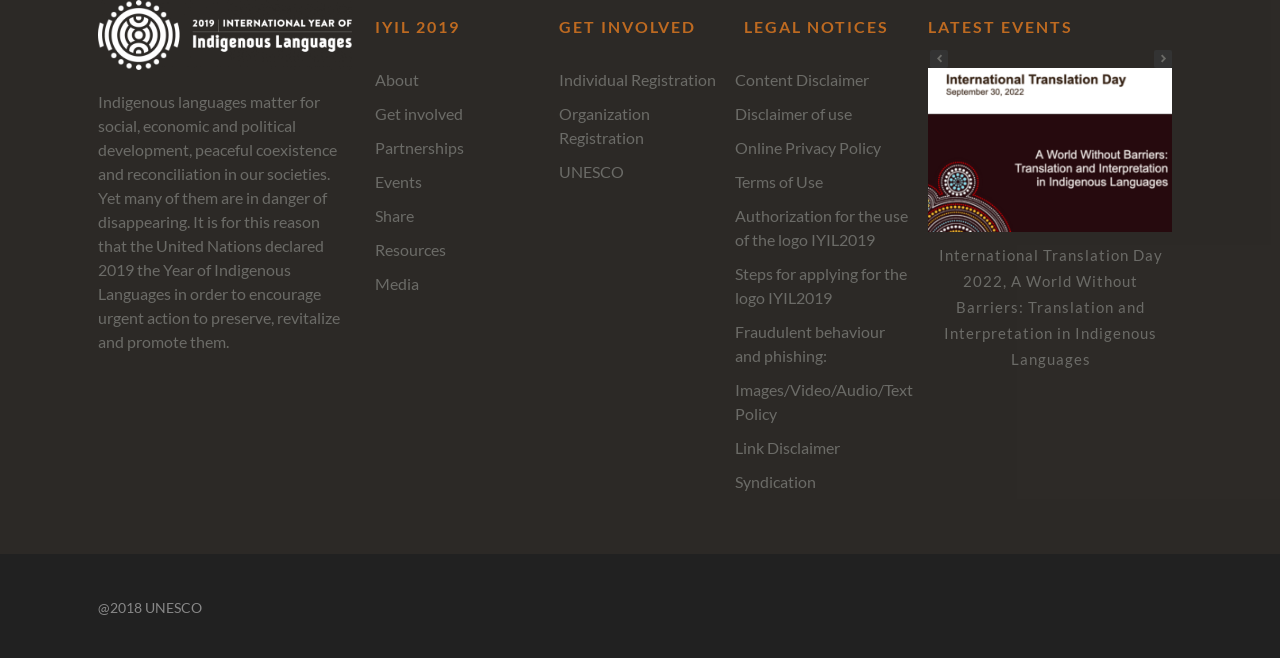Provide the bounding box coordinates for the area that should be clicked to complete the instruction: "Get involved by registering as an individual".

[0.437, 0.103, 0.563, 0.139]